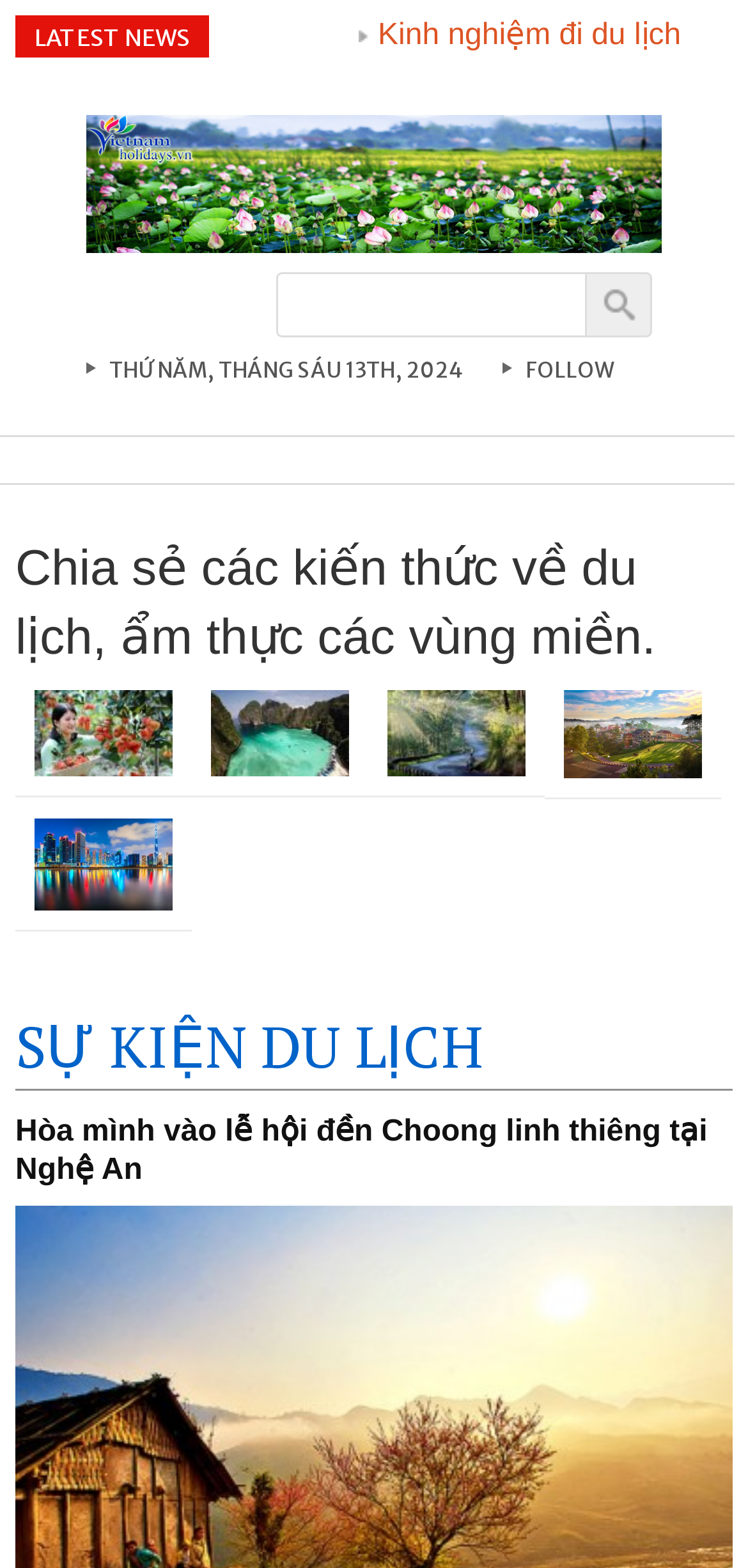Please find and generate the text of the main header of the webpage.

Chia sẻ các kiến thức về du lịch, ẩm thực các vùng miền.